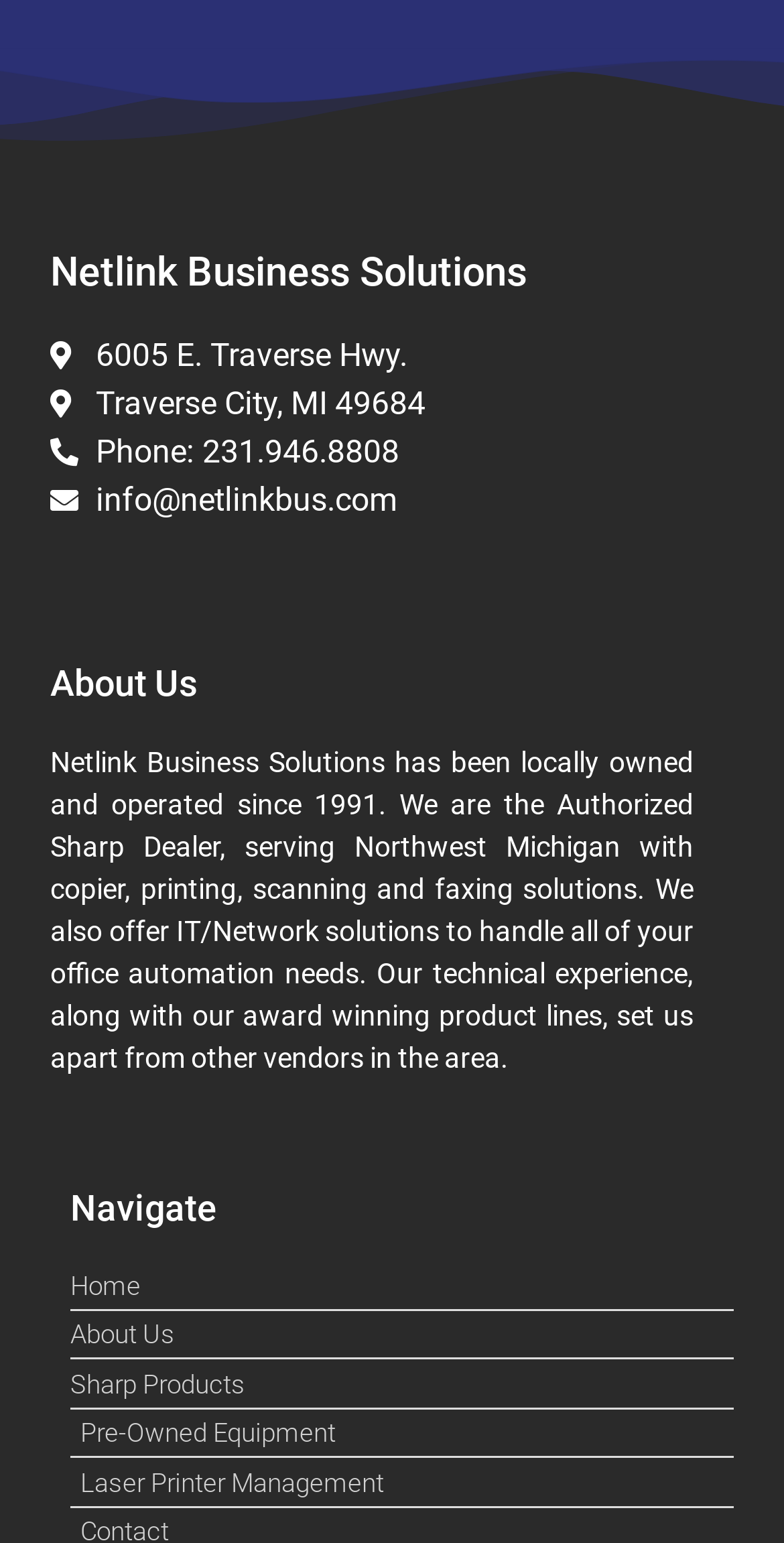Predict the bounding box coordinates for the UI element described as: "6005 E. Traverse Hwy.". The coordinates should be four float numbers between 0 and 1, presented as [left, top, right, bottom].

[0.064, 0.215, 0.936, 0.247]